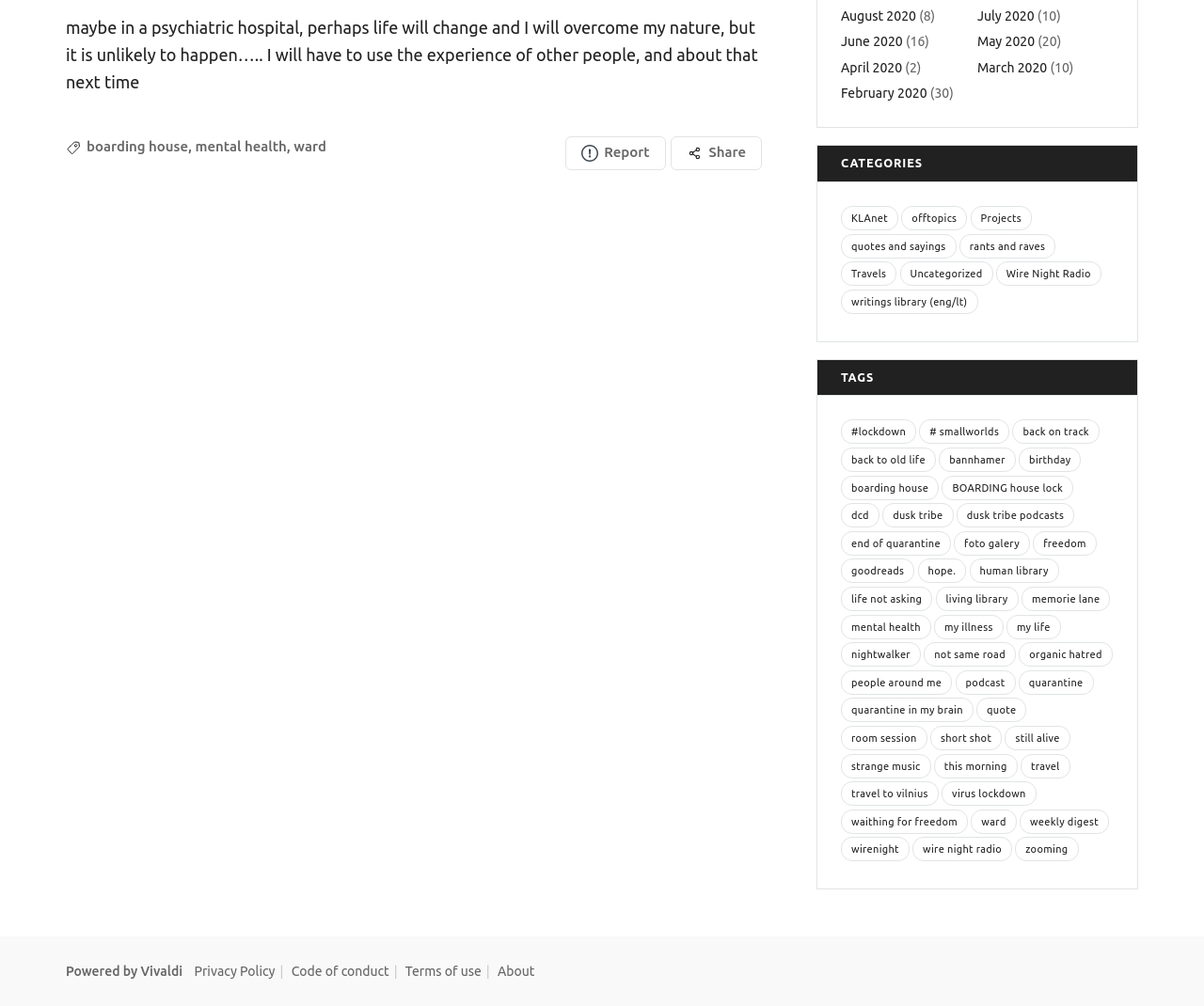Give a concise answer using only one word or phrase for this question:
What is the category with the most items?

rants and raves